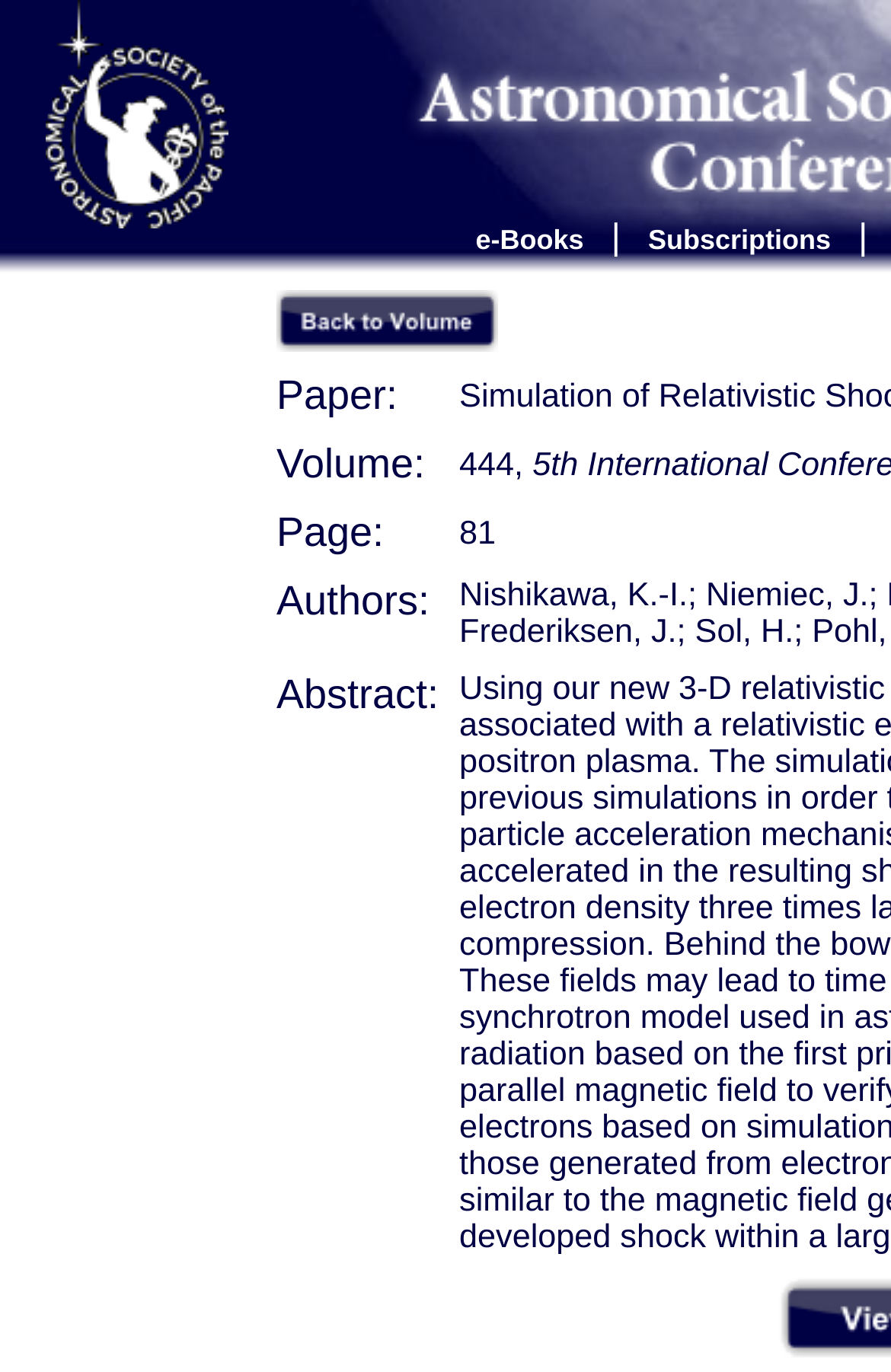Determine the bounding box coordinates (top-left x, top-left y, bottom-right x, bottom-right y) of the UI element described in the following text: alt="Back to Volume"

[0.31, 0.236, 0.559, 0.261]